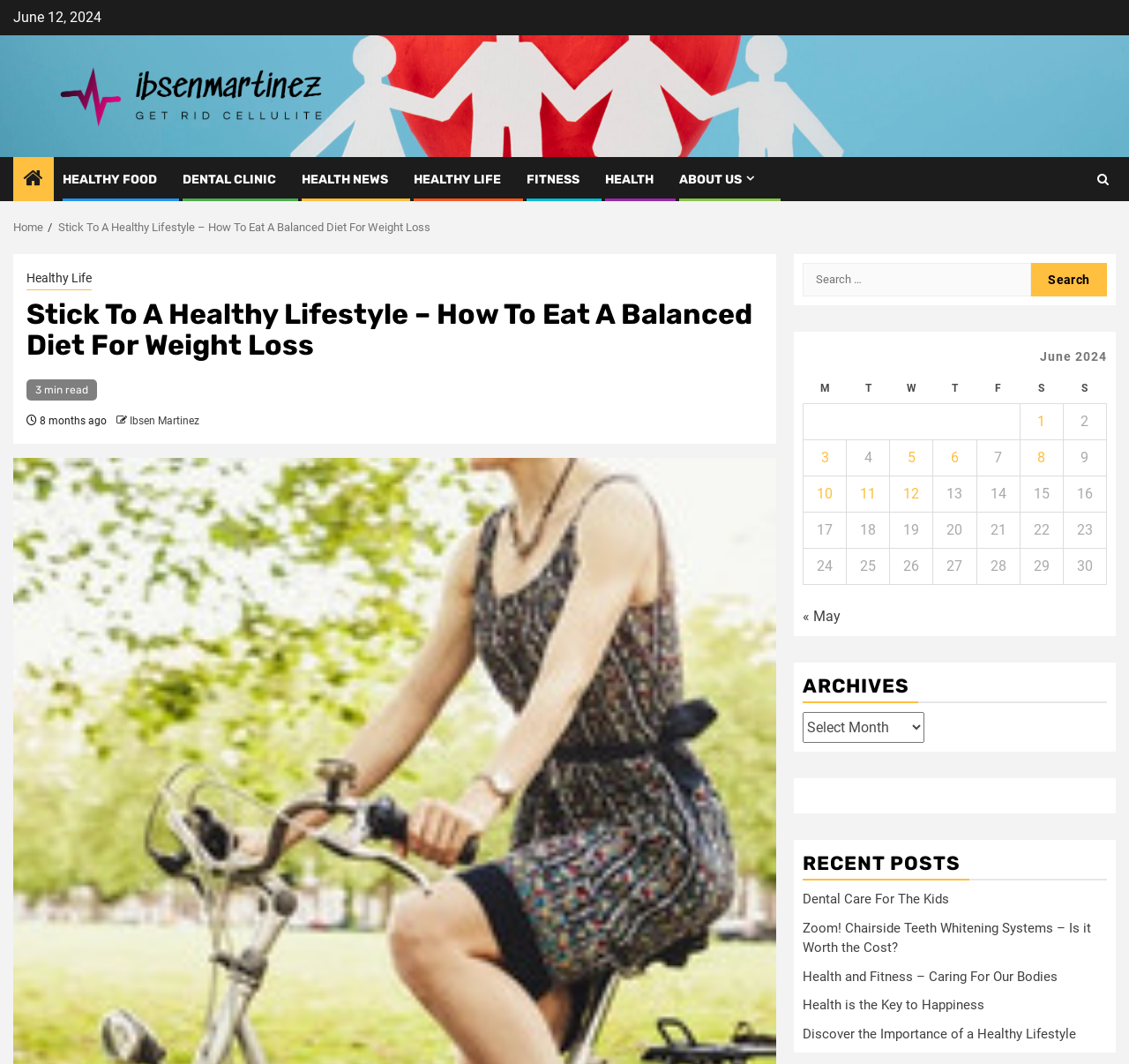What is the author of the current post?
Provide a comprehensive and detailed answer to the question.

I found the name 'Ibsen Martinez' below the title of the post, which is likely to be the author of the current post.